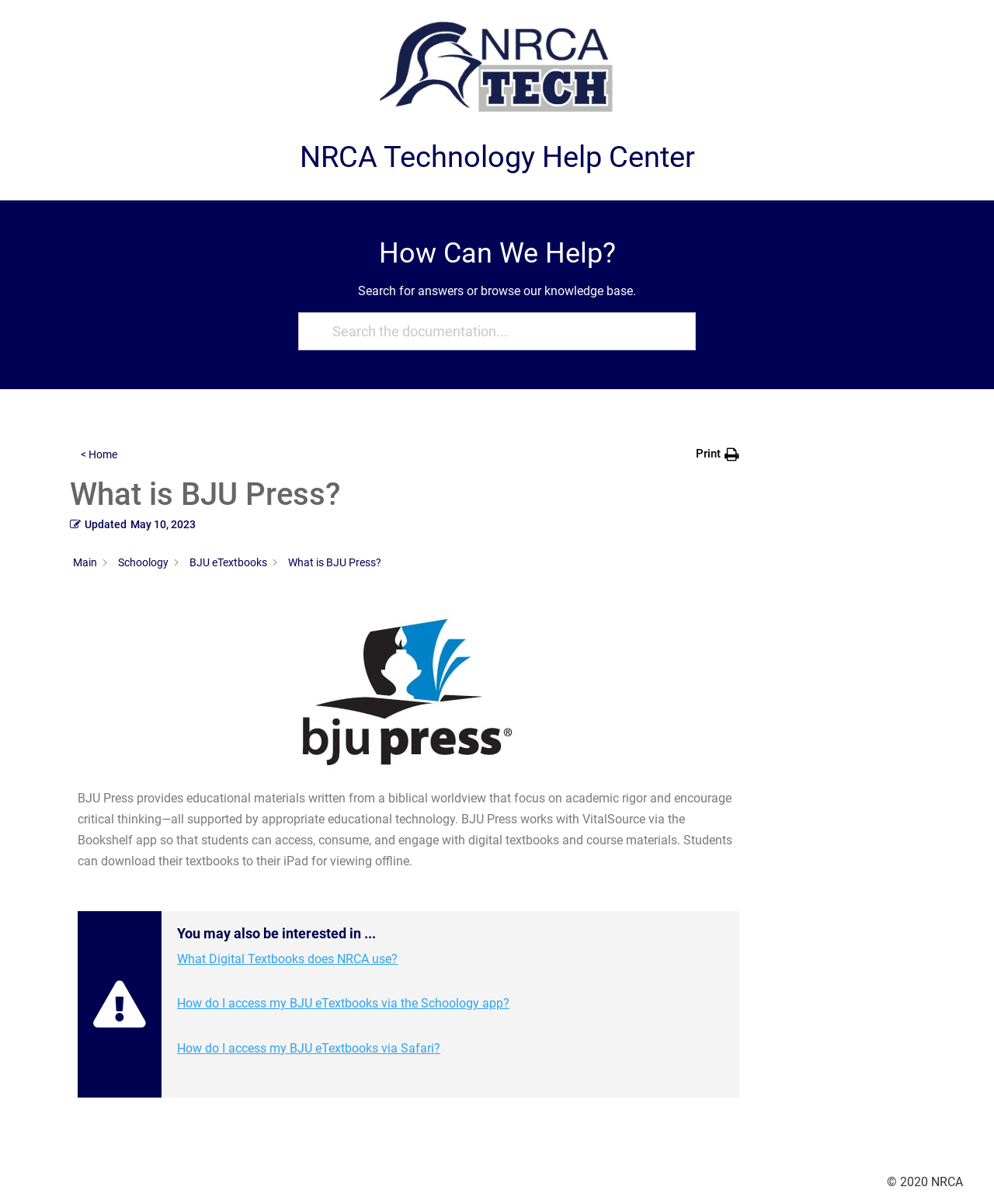Respond to the following query with just one word or a short phrase: 
What is the purpose of BJU Press?

Provide educational materials